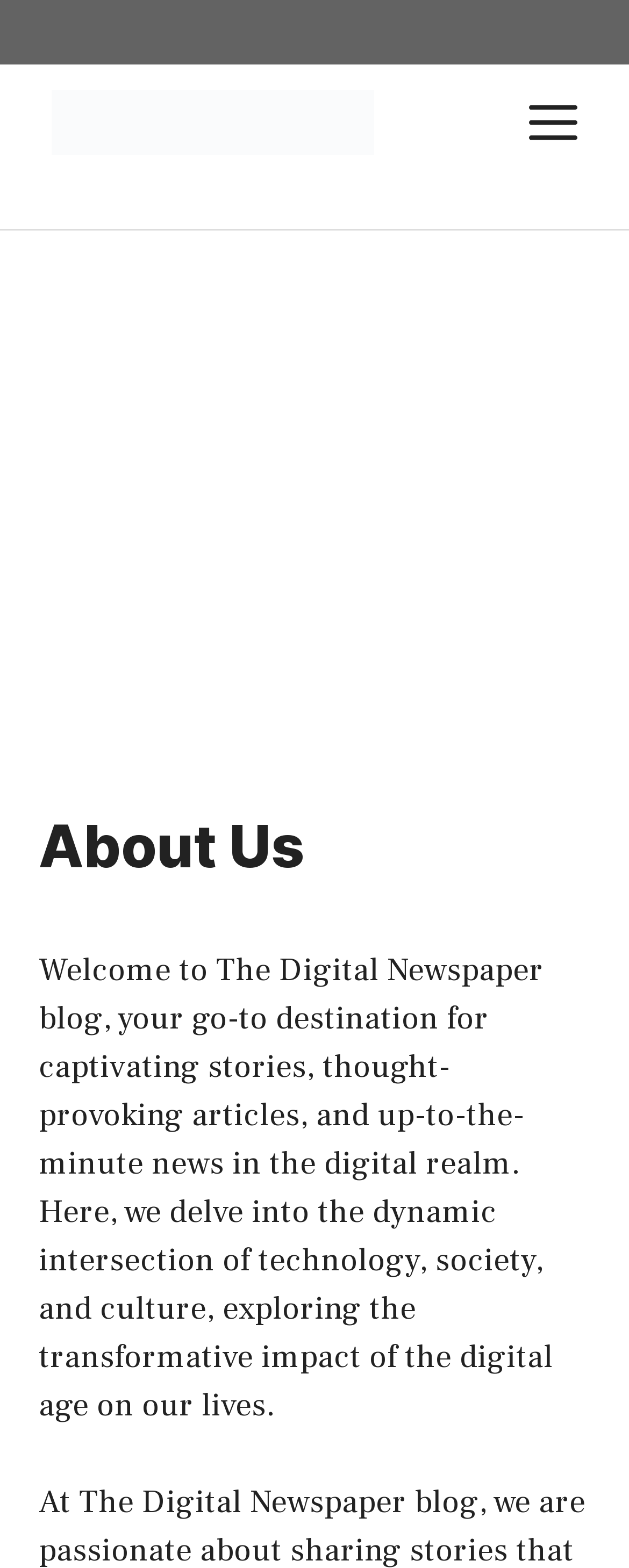Using the webpage screenshot and the element description Menu, determine the bounding box coordinates. Specify the coordinates in the format (top-left x, top-left y, bottom-right x, bottom-right y) with values ranging from 0 to 1.

[0.841, 0.057, 0.918, 0.099]